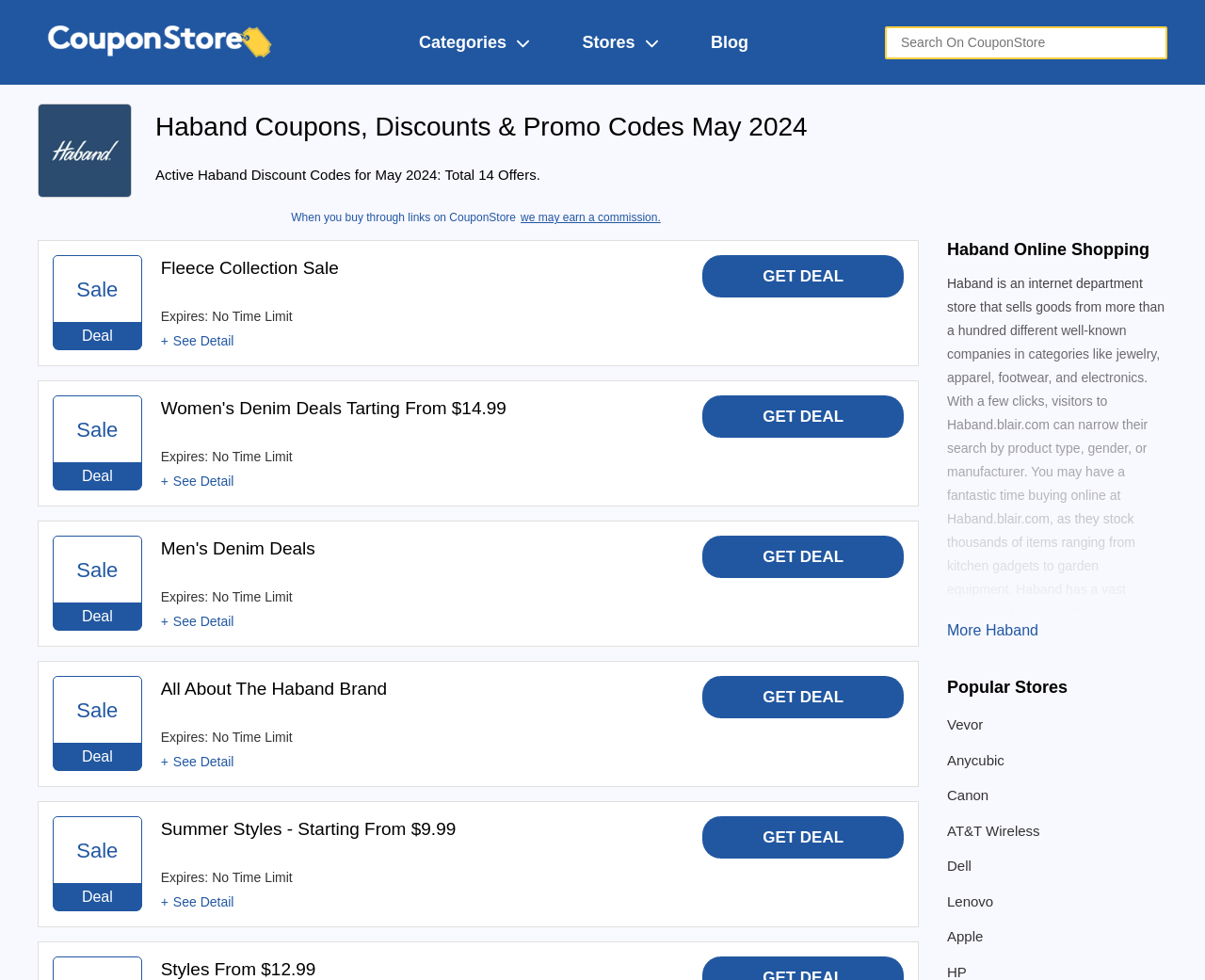Identify the bounding box coordinates for the UI element described as: "AT&T Wireless".

[0.786, 0.837, 0.969, 0.859]